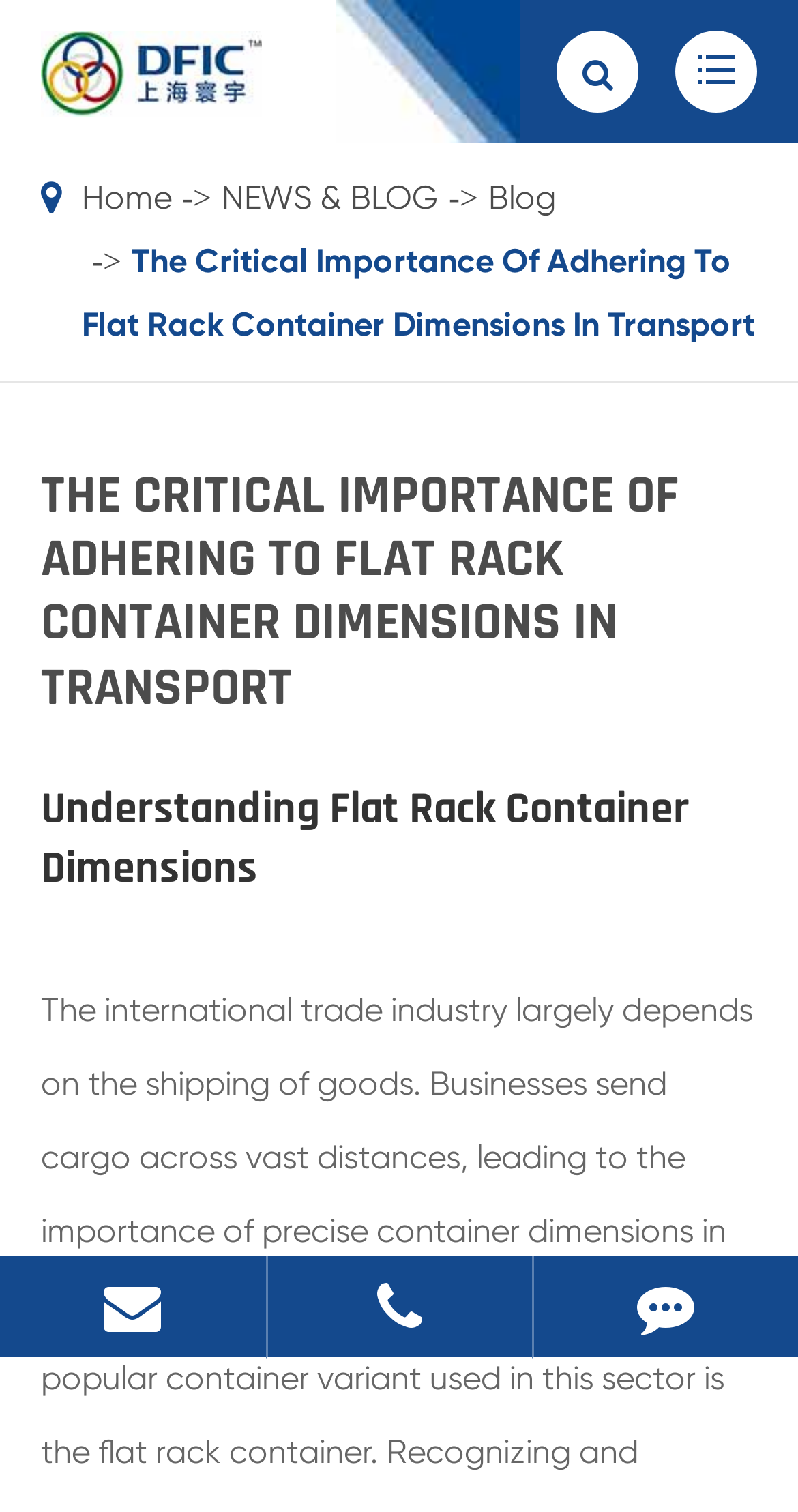Please provide a comprehensive response to the question based on the details in the image: How many contact links are at the bottom?

There are three contact links at the bottom of the webpage, which are 'E-mail', 'TEL', and 'Feedback'. These links are placed horizontally and have similar font sizes and styles.